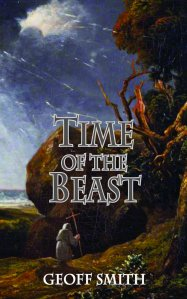In what year is the story set?
Based on the image content, provide your answer in one word or a short phrase.

666 A.D.